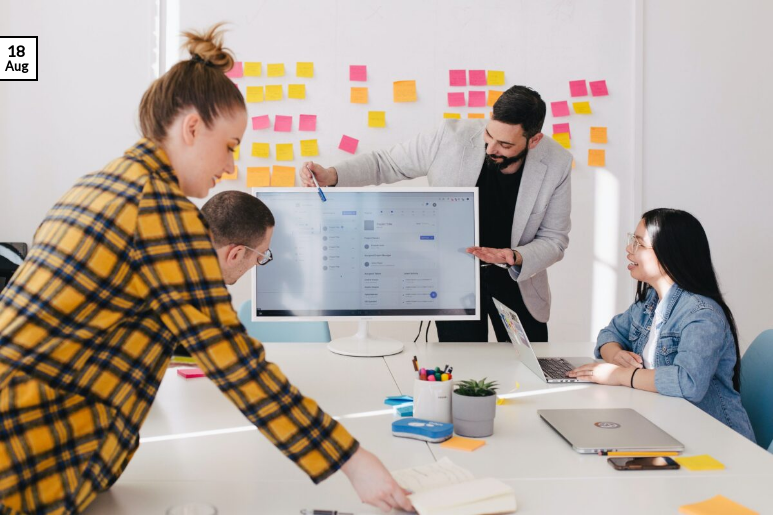What is displayed on the computer screen?
Using the image, provide a detailed and thorough answer to the question.

The computer screen in front of the presenter is displaying digital content, which is likely related to the financial concepts being discussed in the meeting, possibly including the risk-free rate in financial analysis.